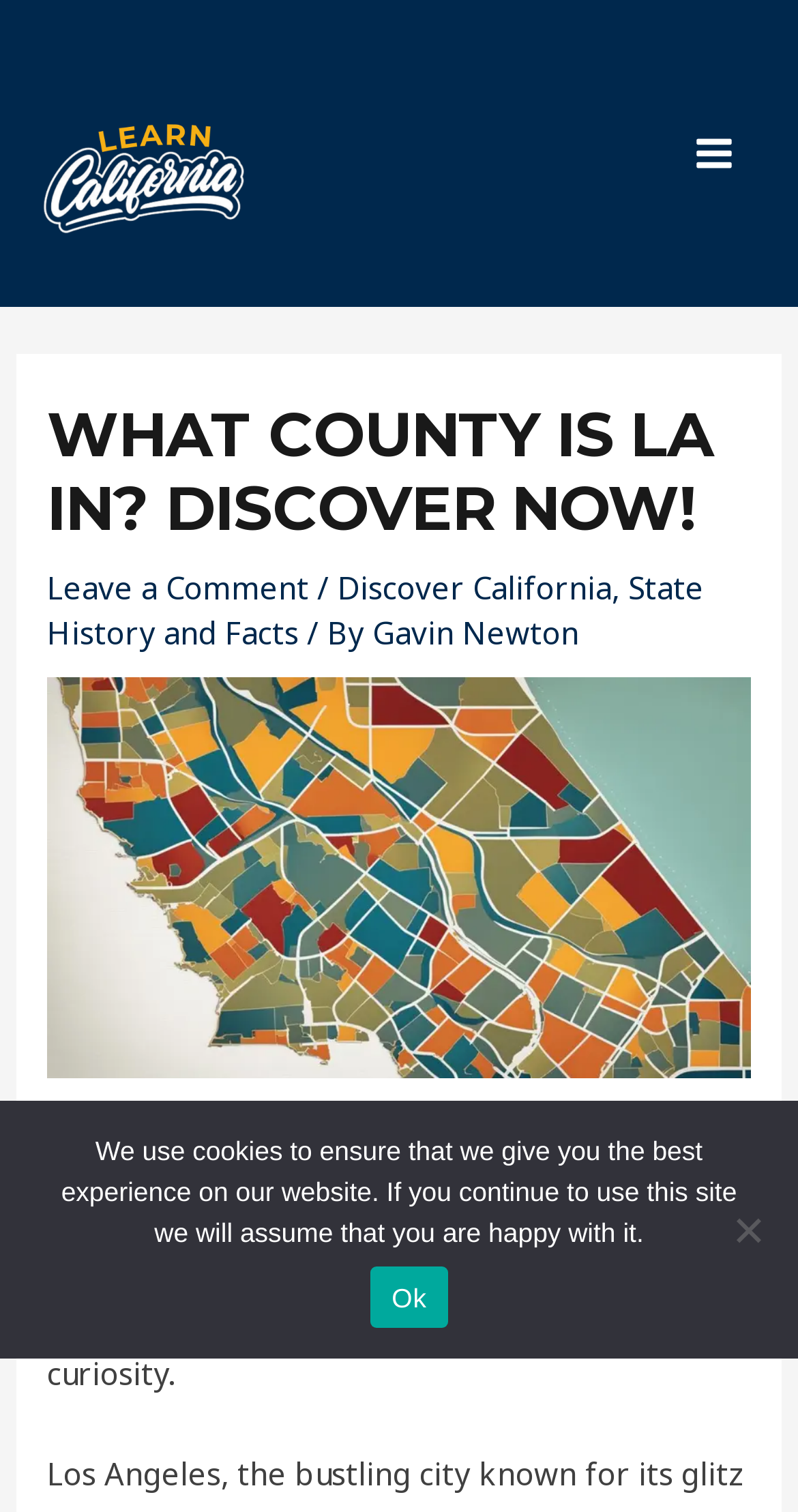Locate the bounding box of the user interface element based on this description: "Ok".

[0.465, 0.838, 0.56, 0.878]